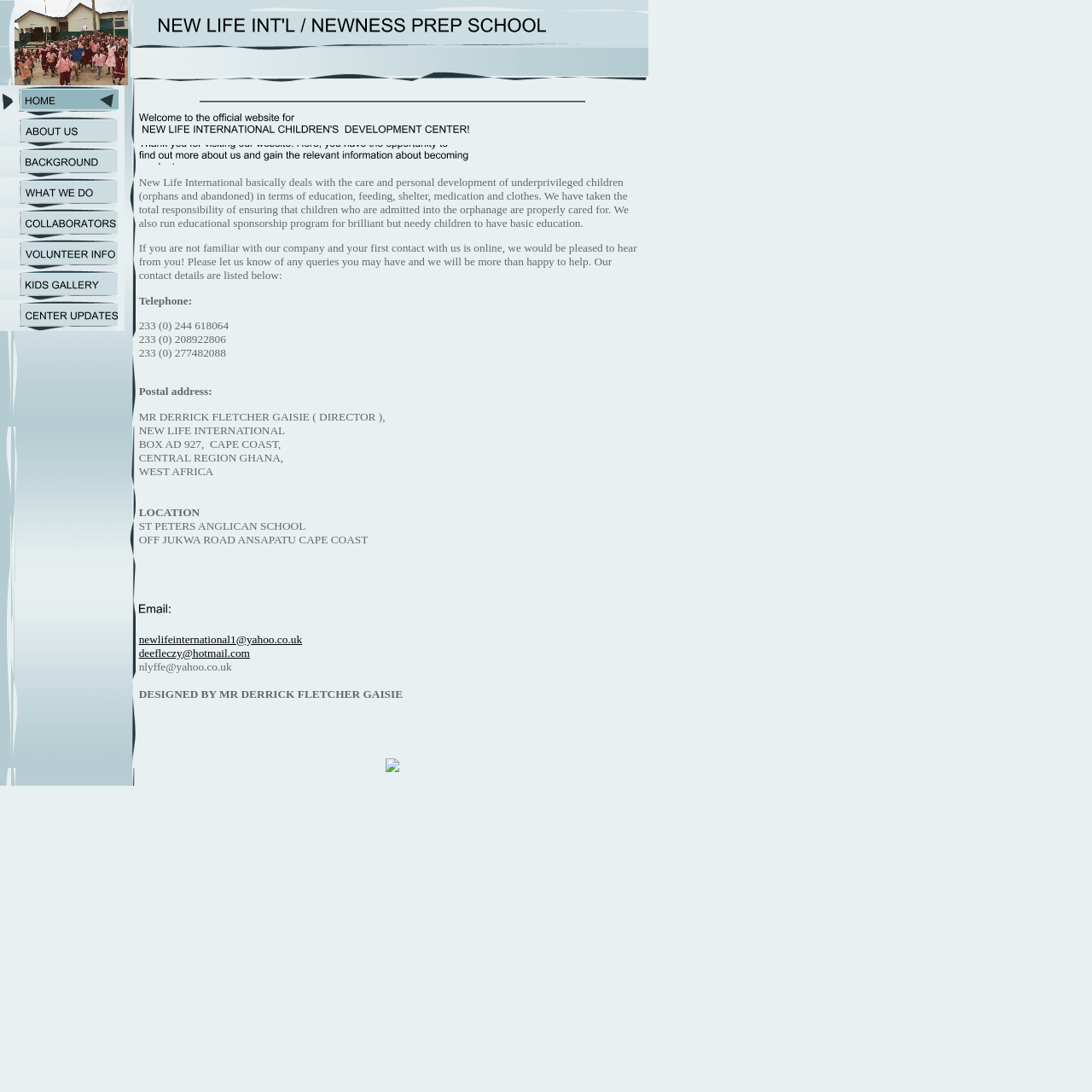Give the bounding box coordinates for the element described by: "Journal".

None